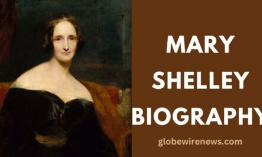What is the tone of the background?
Please provide a comprehensive answer based on the visual information in the image.

The caption specifically describes the background of the image as having a warm brown tone, which contrasts with the formal attire Mary Shelley is depicted wearing.